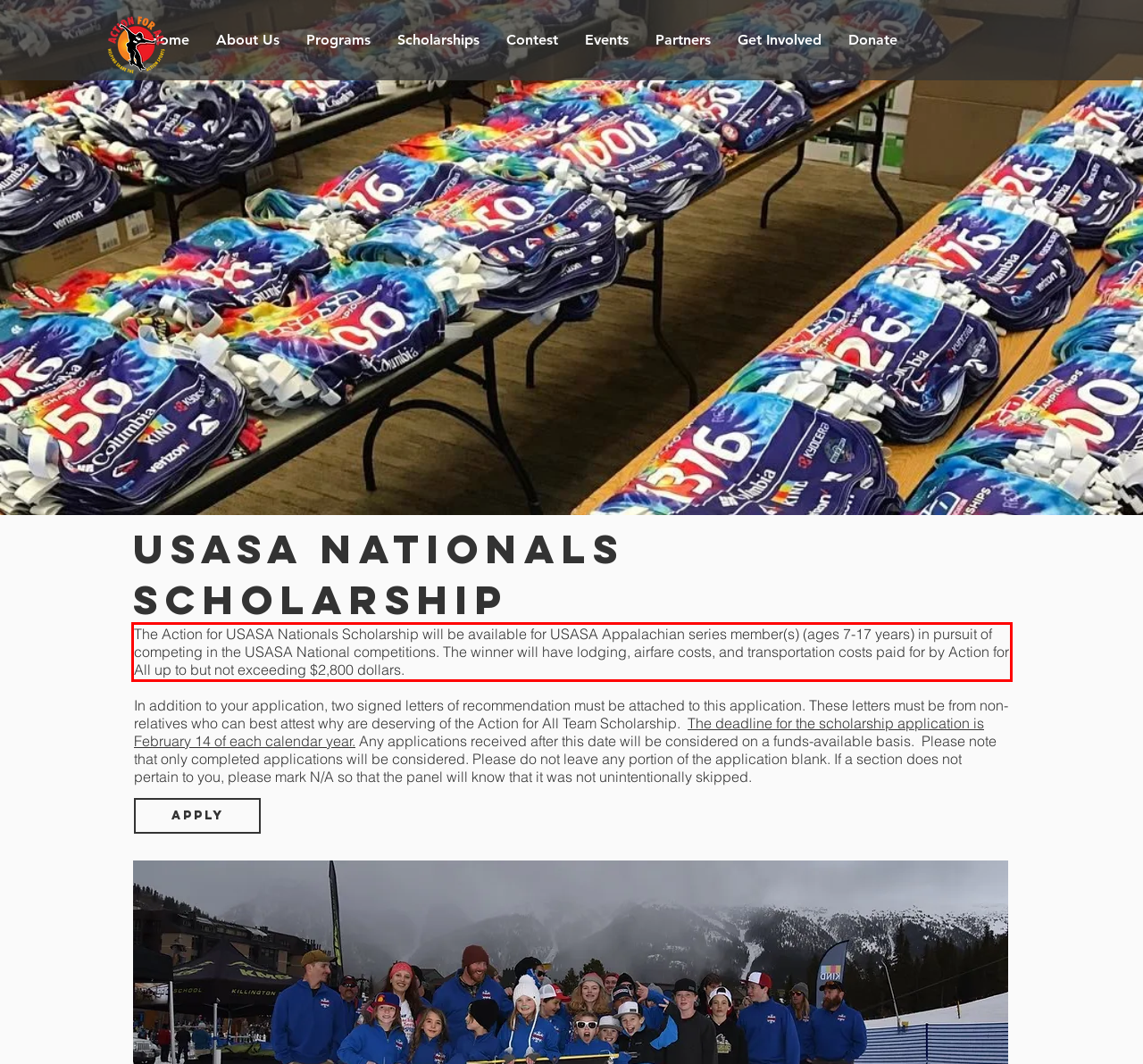Please examine the webpage screenshot and extract the text within the red bounding box using OCR.

The Action for USASA Nationals Scholarship will be available for USASA Appalachian series member(s) (ages 7-17 years) in pursuit of competing in the USASA National competitions. The winner will have lodging, airfare costs, and transportation costs paid for by Action for All up to but not exceeding $2,800 dollars.